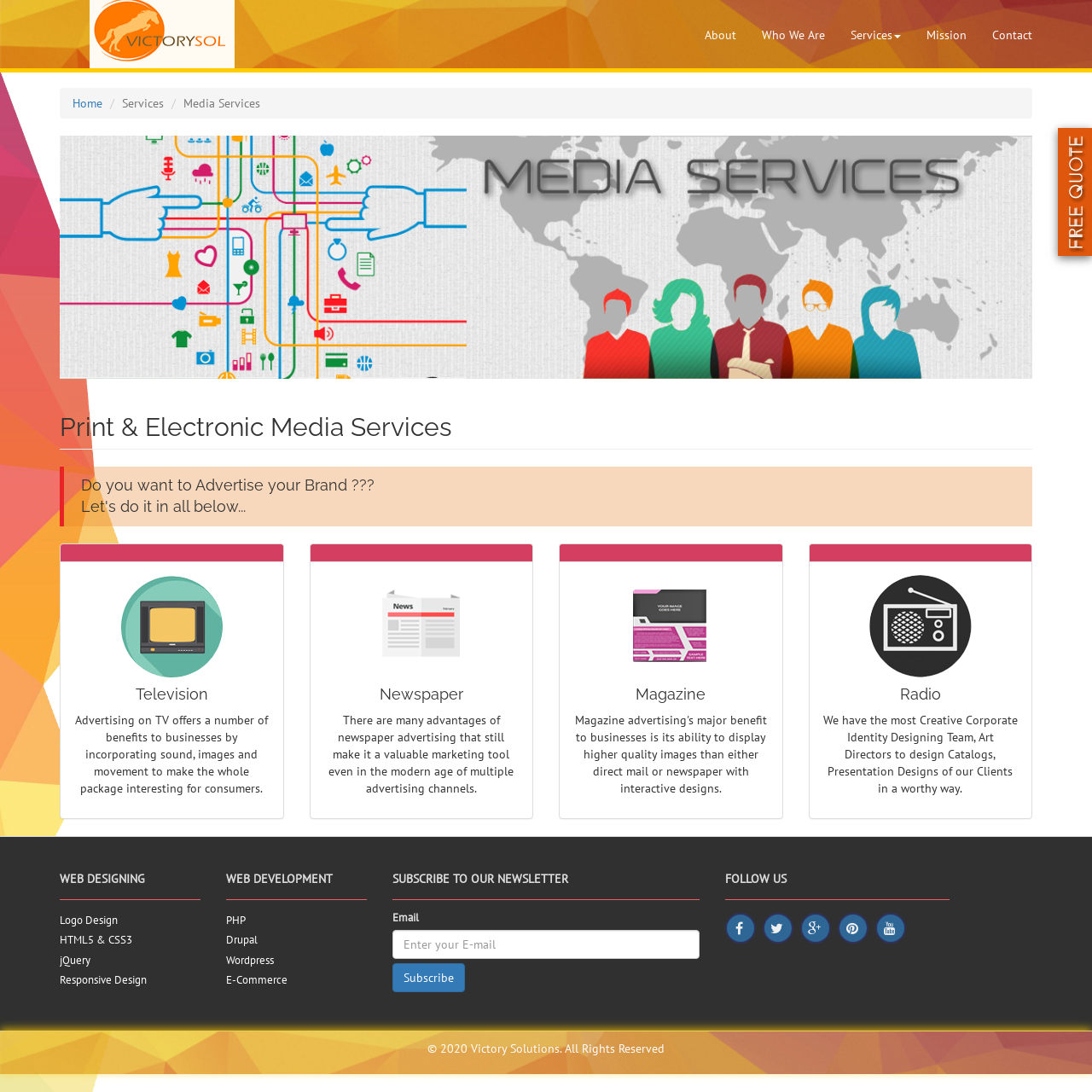Write an elaborate caption that captures the essence of the webpage.

The webpage is about Media Services offered by Victory Solutions, a web designing company based in Hyderabad, India. At the top, there is a logo image and a navigation menu with links to "About", "Who We Are", "Services", "Mission", and "Contact". Below the navigation menu, there is a heading that says "Services" and a subheading that says "Media Services".

The main content of the page is divided into sections, each describing a different type of media service. The first section is about Print and Electronic Media Services, with a blockquote that asks "Do you want to Advertise your Brand???" and an image. The next sections are about Television, Newspaper, Magazine, and Radio advertising, each with a heading, a brief description, and an image.

Below these sections, there is a content area with three columns. The left column has headings and links related to Web Designing, including "Logo Design", "HTML5 & CSS3", "jQuery", and "Responsive Design". The middle column has headings and links related to Web Development, including "PHP", "Drupal", "Wordpress", and "E-Commerce". The right column has a heading that says "SUBSCRIBE TO OUR NEWSLETTER" with a form to enter an email address and a "Subscribe" button.

At the bottom of the page, there is a section with social media links and a copyright notice that says "© 2020 Victory Solutions. All Rights Reserved".